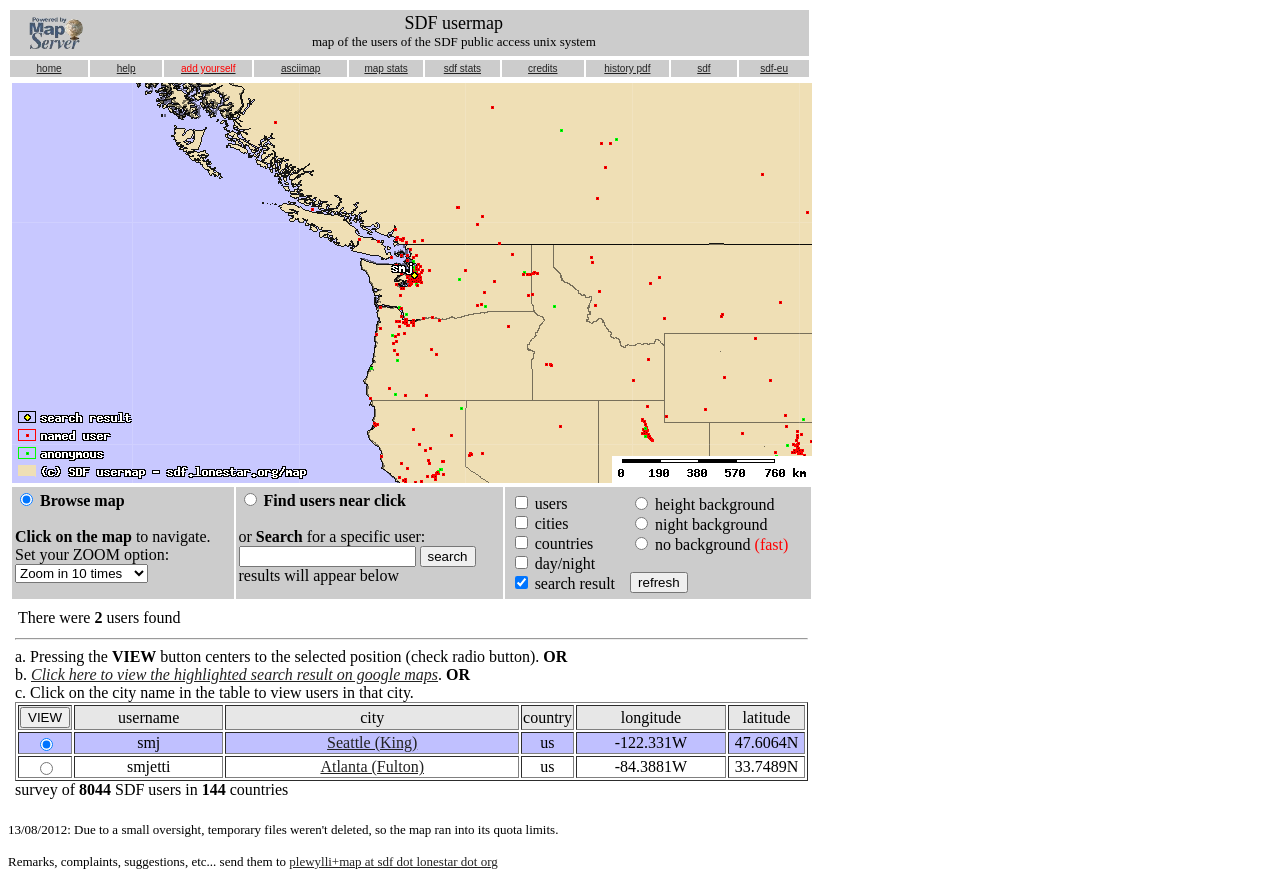How many options are available in the zoom dropdown?
Please provide a detailed and thorough answer to the question.

The zoom dropdown has only one option, 'Zoom in 10 times', which suggests that there is only one zoom level available.